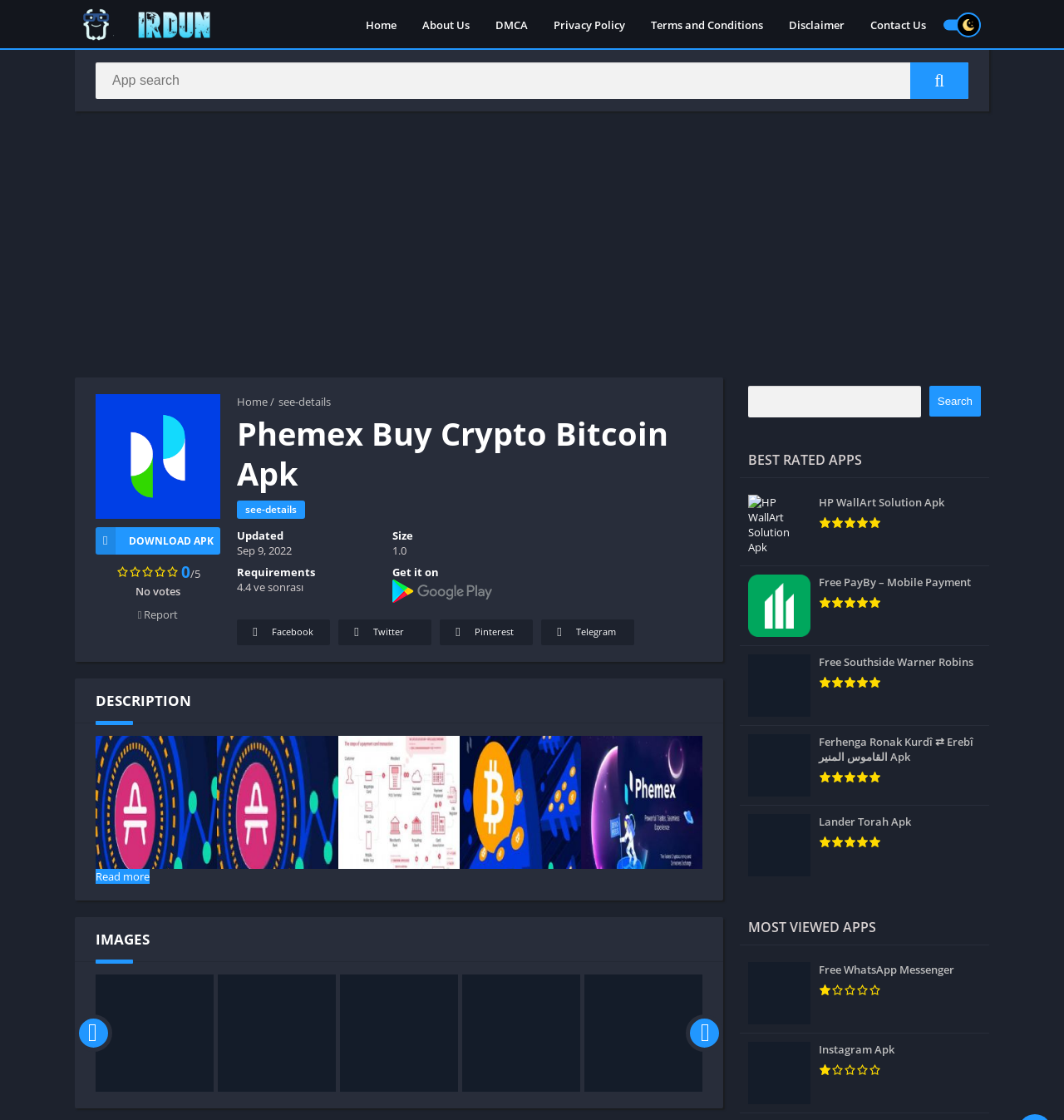Analyze the image and deliver a detailed answer to the question: What is the purpose of the 'Search' button?

I found the answer by looking at the search box and the 'Search' button located near the 'App search' text box, which suggests that the button is used to search for apps.